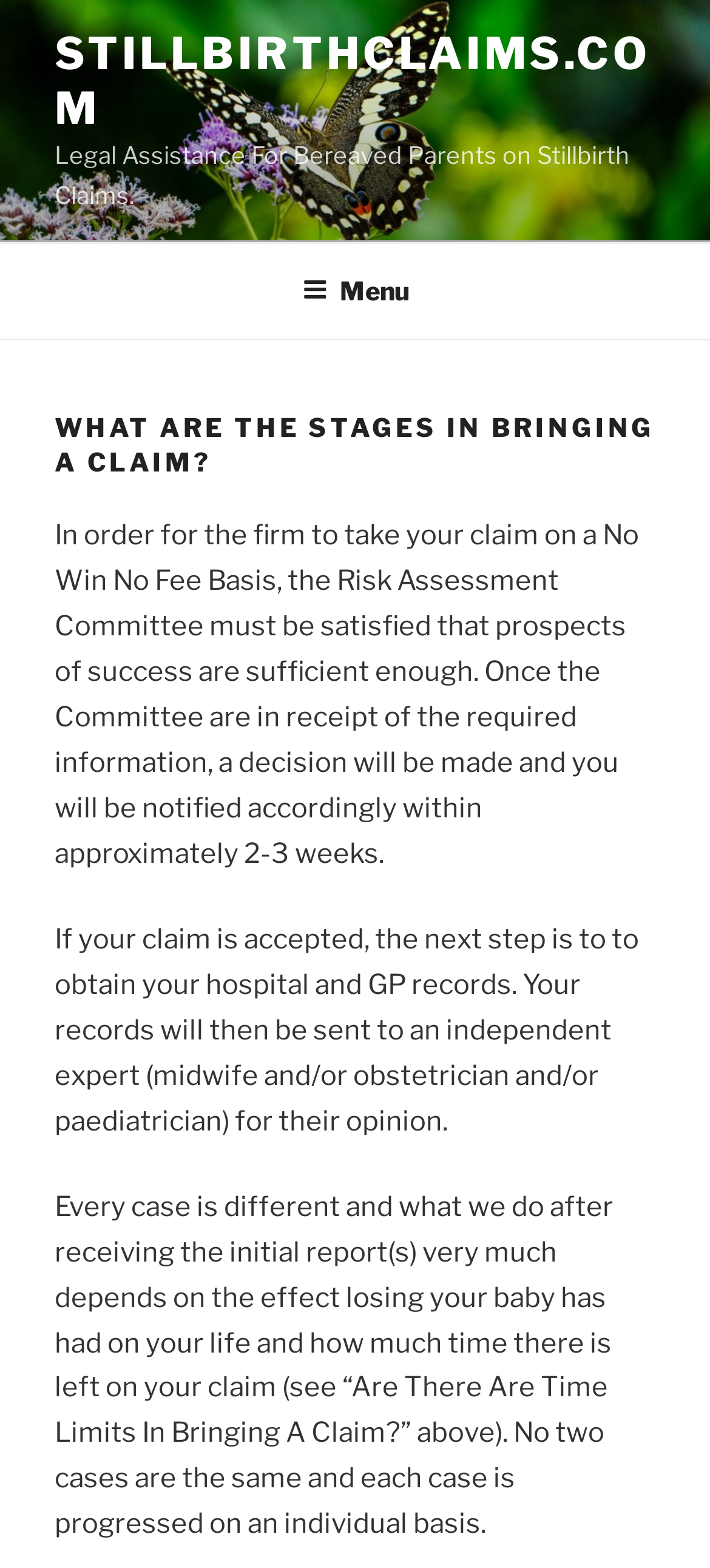Offer a meticulous description of the webpage's structure and content.

The webpage is about medical negligence solicitors specializing in stillbirth claims and neonatal death claims, with a focus on the stages of bringing a claim for compensation. 

At the top of the page, there is a link to the website "STILLBIRTHCLAIMS.COM" and a static text that reads "Legal Assistance For Bereaved Parents on Stillbirth Claims." Below this, there is a top menu navigation bar that spans the entire width of the page. 

On the left side of the page, there is a menu button that, when expanded, reveals a header section with a heading that reads "WHAT ARE THE STAGES IN BRINGING A CLAIM?" 

Below the header, there are three blocks of text that explain the stages of bringing a claim. The first block of text explains the risk assessment process, which involves the Risk Assessment Committee reviewing the required information and making a decision within 2-3 weeks. 

The second block of text describes the next step, which is to obtain hospital and GP records and send them to an independent expert for their opinion. 

The third block of text explains that every case is different and that the progression of the claim depends on the individual circumstances and the time left to bring a claim.